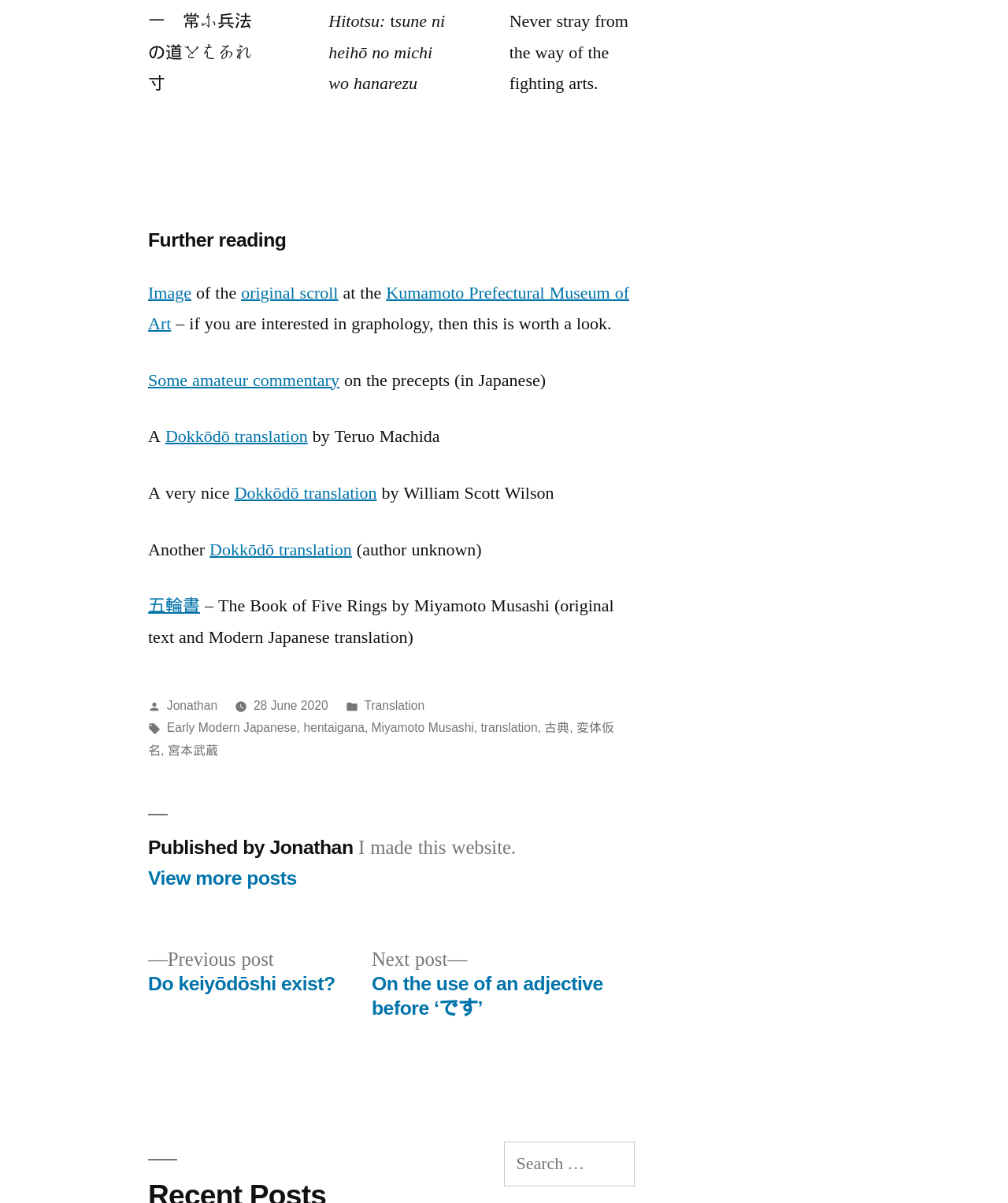Who is the author of the post?
Using the image, elaborate on the answer with as much detail as possible.

I found the author's name by looking at the footer section, where it says 'Posted by Jonathan'.